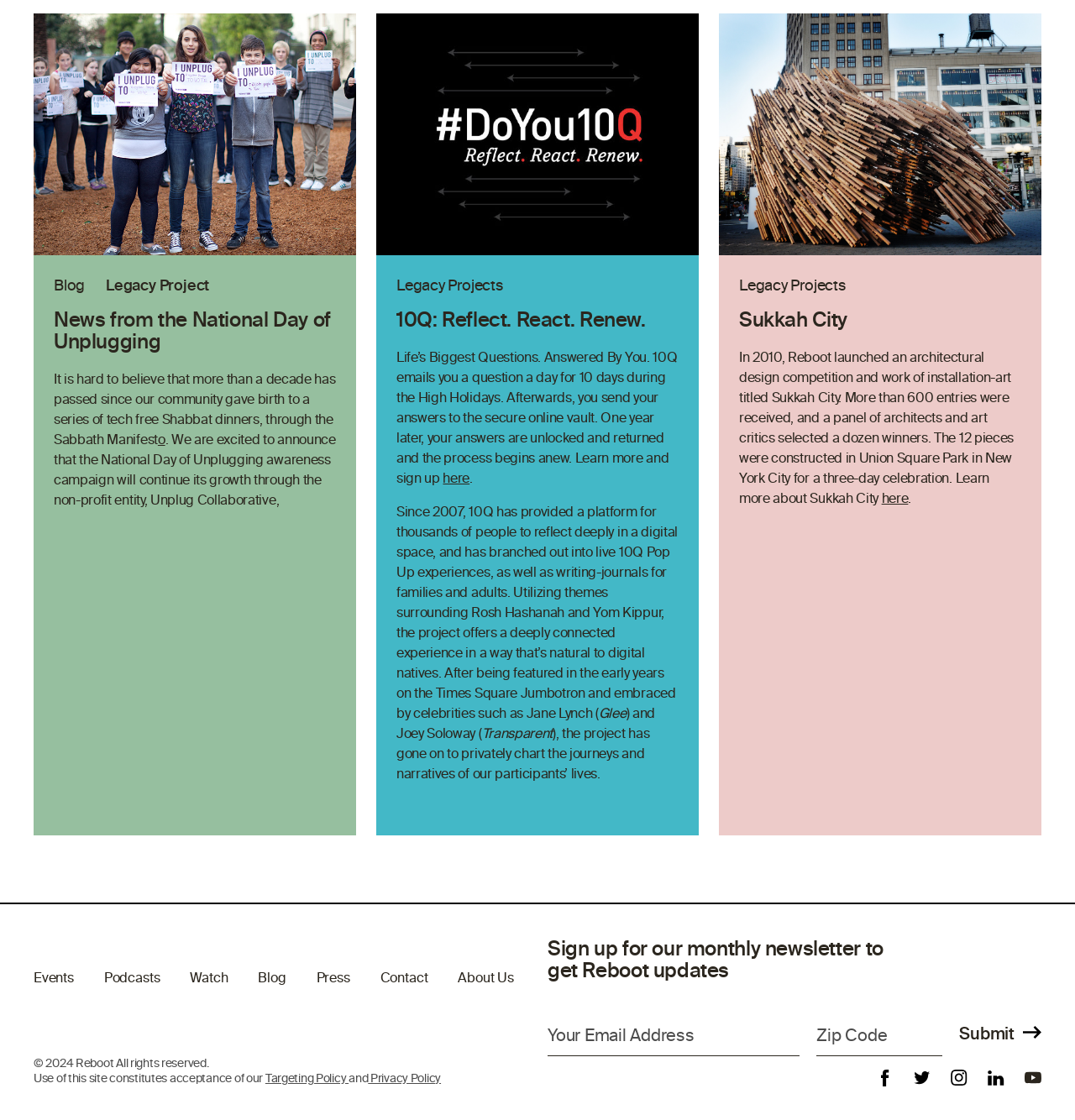Specify the bounding box coordinates (top-left x, top-left y, bottom-right x, bottom-right y) of the UI element in the screenshot that matches this description: Adam Howe

None